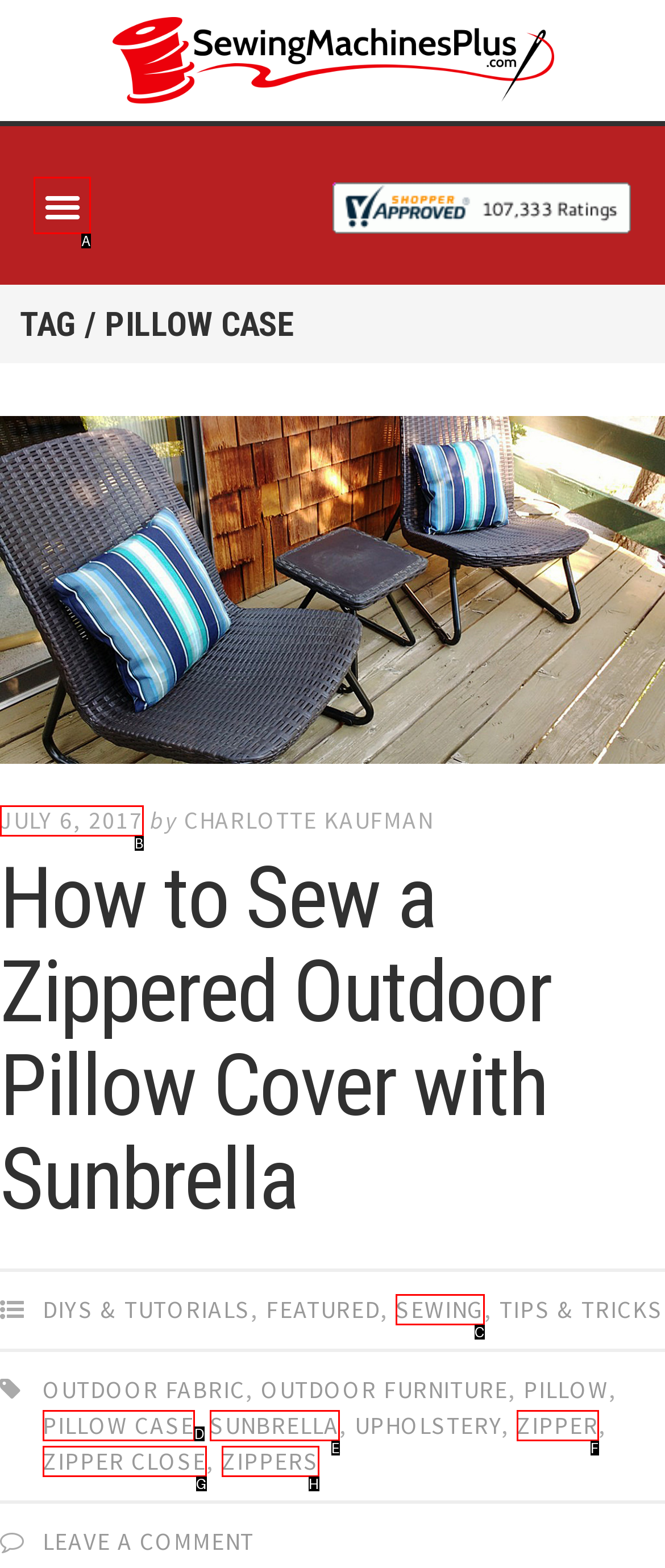Identify the correct UI element to click for the following task: Click the 'Menu Toggle' button Choose the option's letter based on the given choices.

A